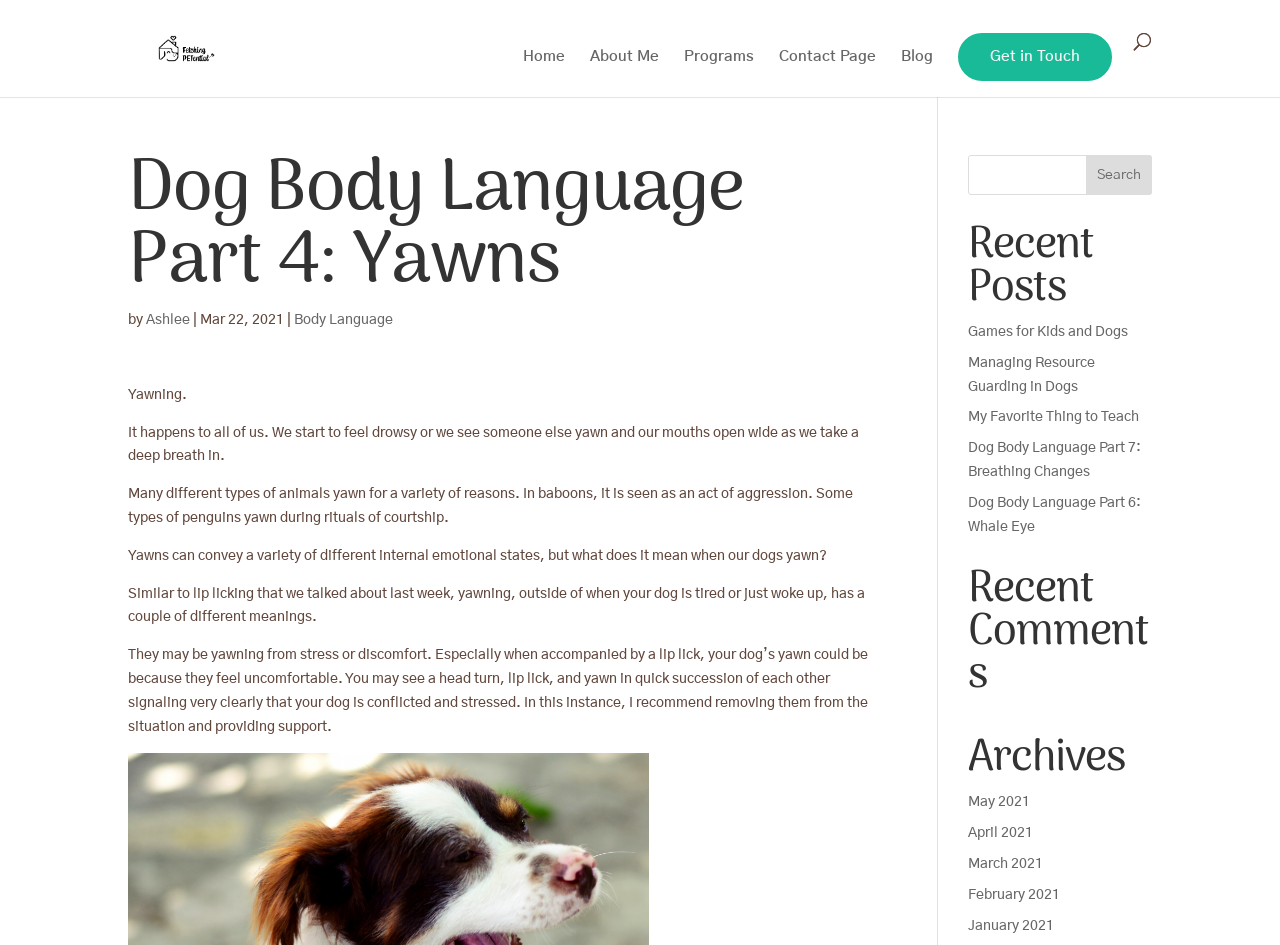Find the bounding box coordinates for the UI element whose description is: "Managing Resource Guarding in Dogs". The coordinates should be four float numbers between 0 and 1, in the format [left, top, right, bottom].

[0.756, 0.377, 0.856, 0.417]